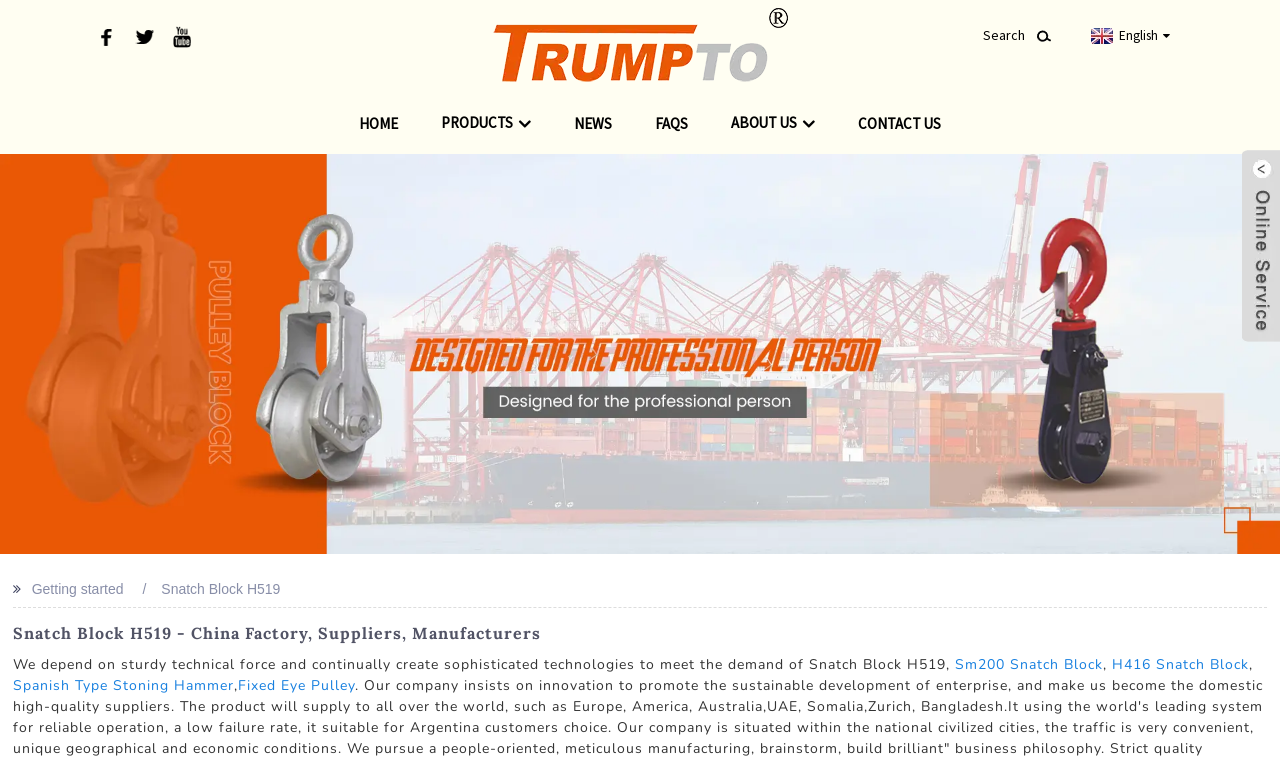Locate the bounding box coordinates of the element to click to perform the following action: 'Search for products'. The coordinates should be given as four float values between 0 and 1, in the form of [left, top, right, bottom].

[0.768, 0.034, 0.801, 0.058]